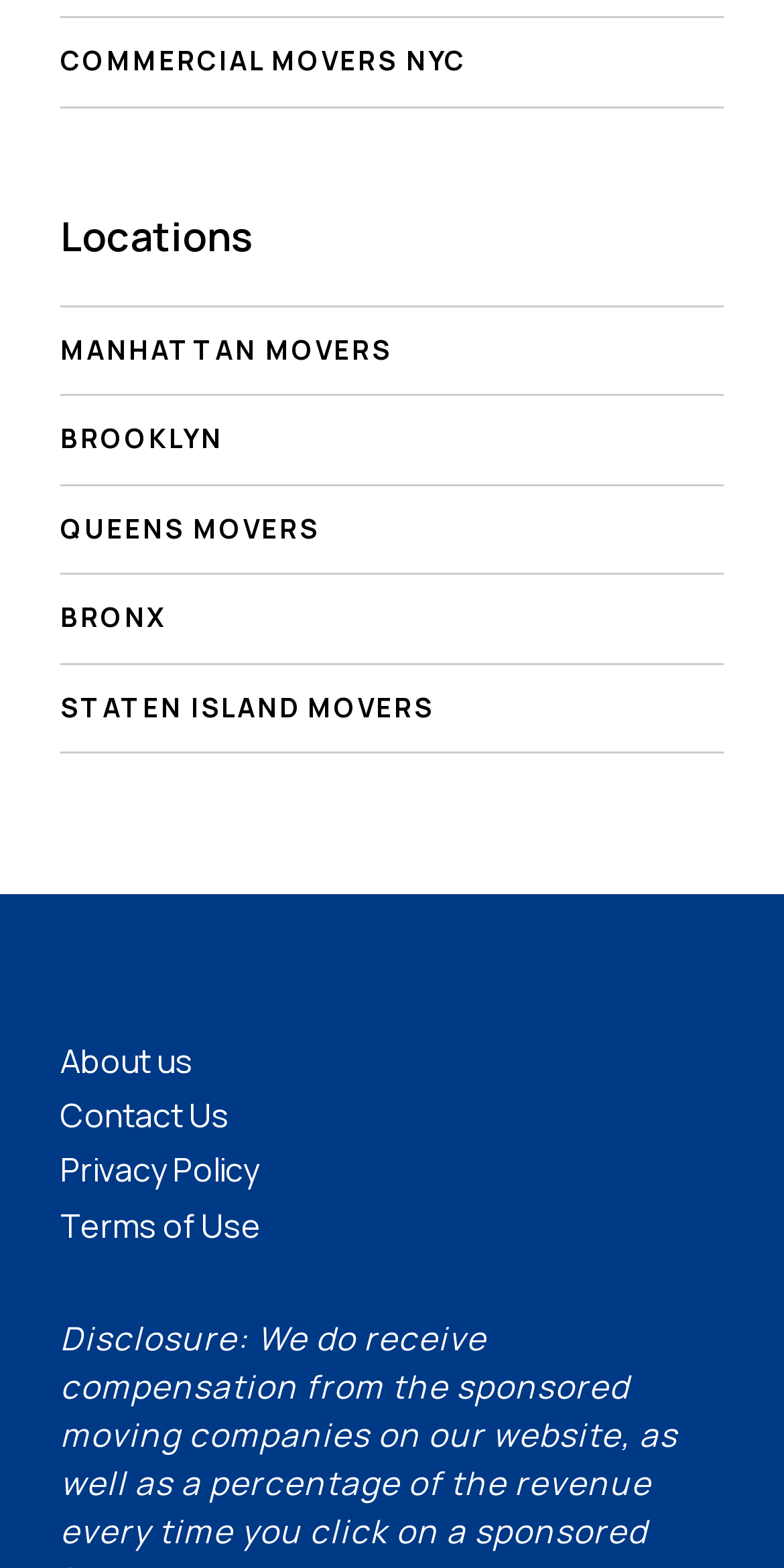Could you highlight the region that needs to be clicked to execute the instruction: "Go to About us"?

[0.077, 0.663, 0.246, 0.691]